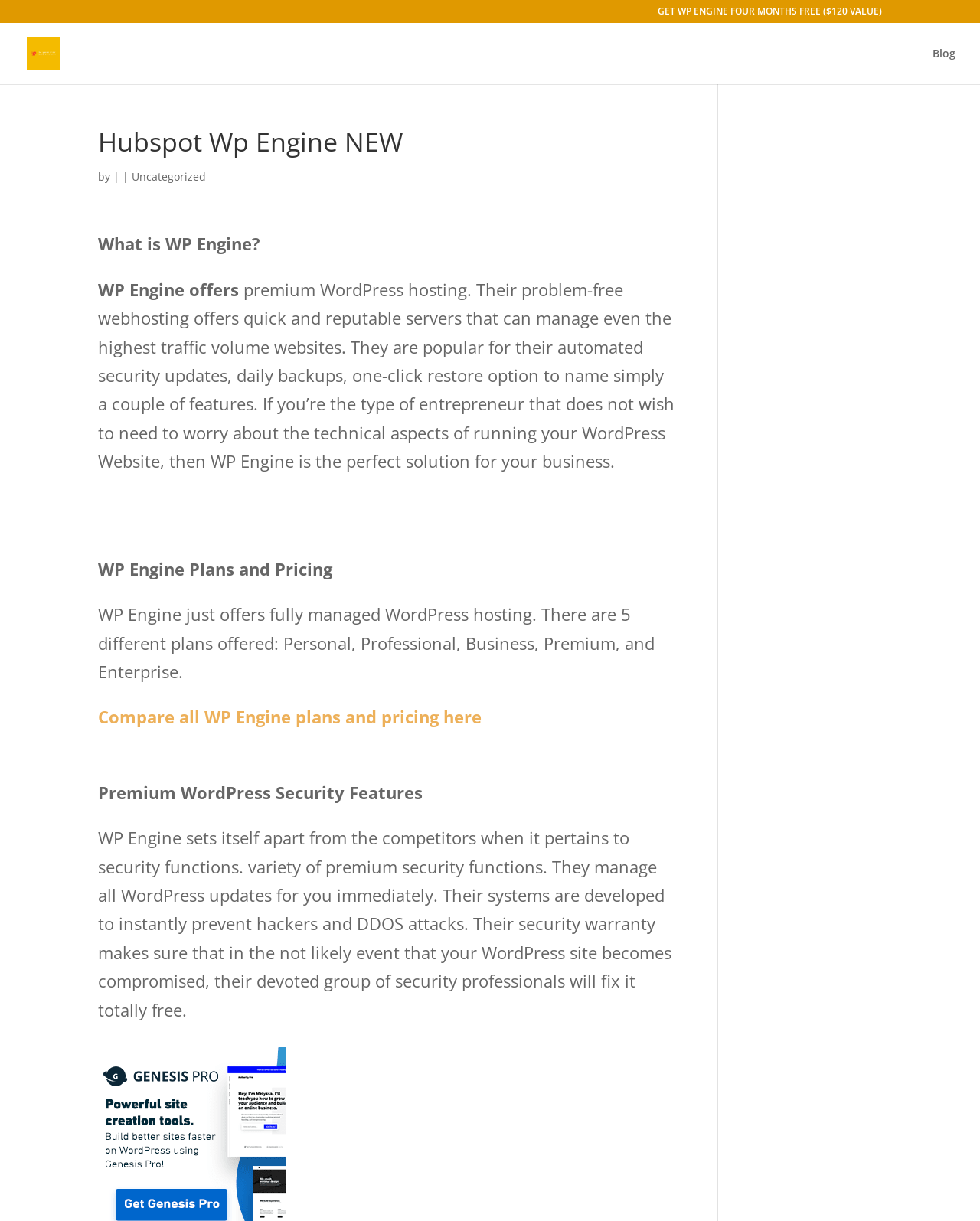Provide a single word or phrase answer to the question: 
What is the purpose of WP Engine's security guarantee?

Fix compromised sites for free